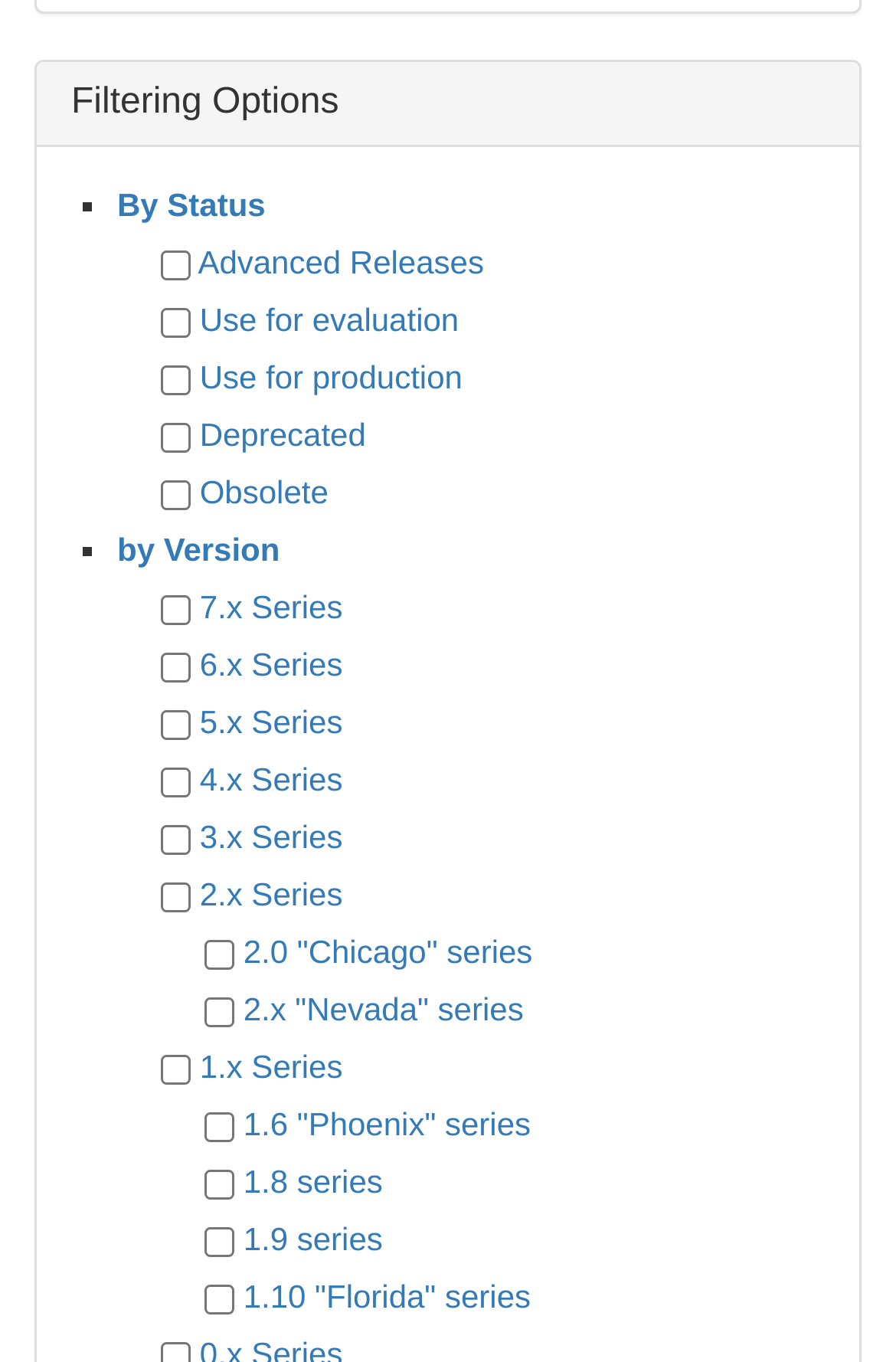Could you determine the bounding box coordinates of the clickable element to complete the instruction: "Go to the home page"? Provide the coordinates as four float numbers between 0 and 1, i.e., [left, top, right, bottom].

None